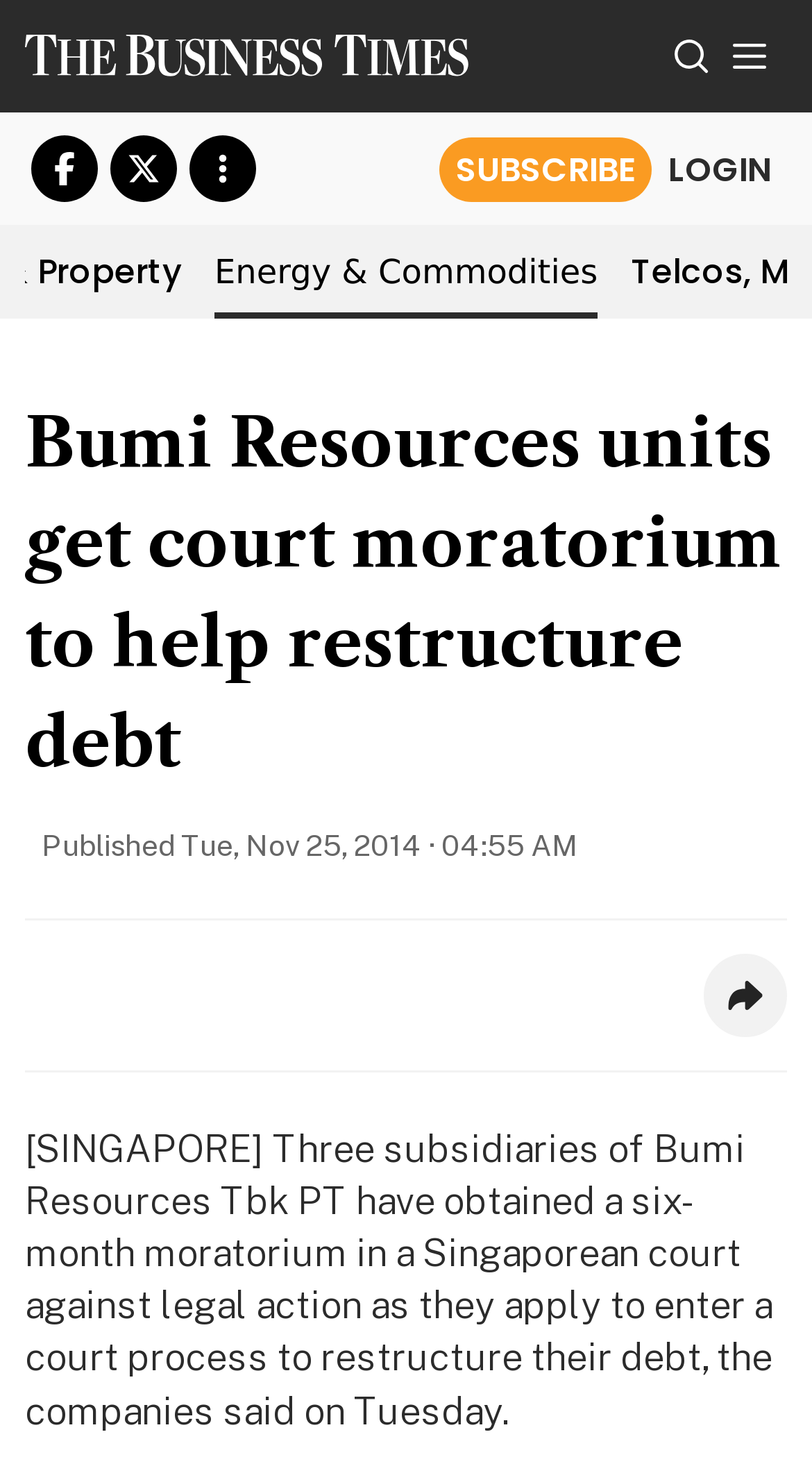Based on the element description: "View more", identify the bounding box coordinates for this UI element. The coordinates must be four float numbers between 0 and 1, listed as [left, top, right, bottom].

[0.233, 0.092, 0.315, 0.137]